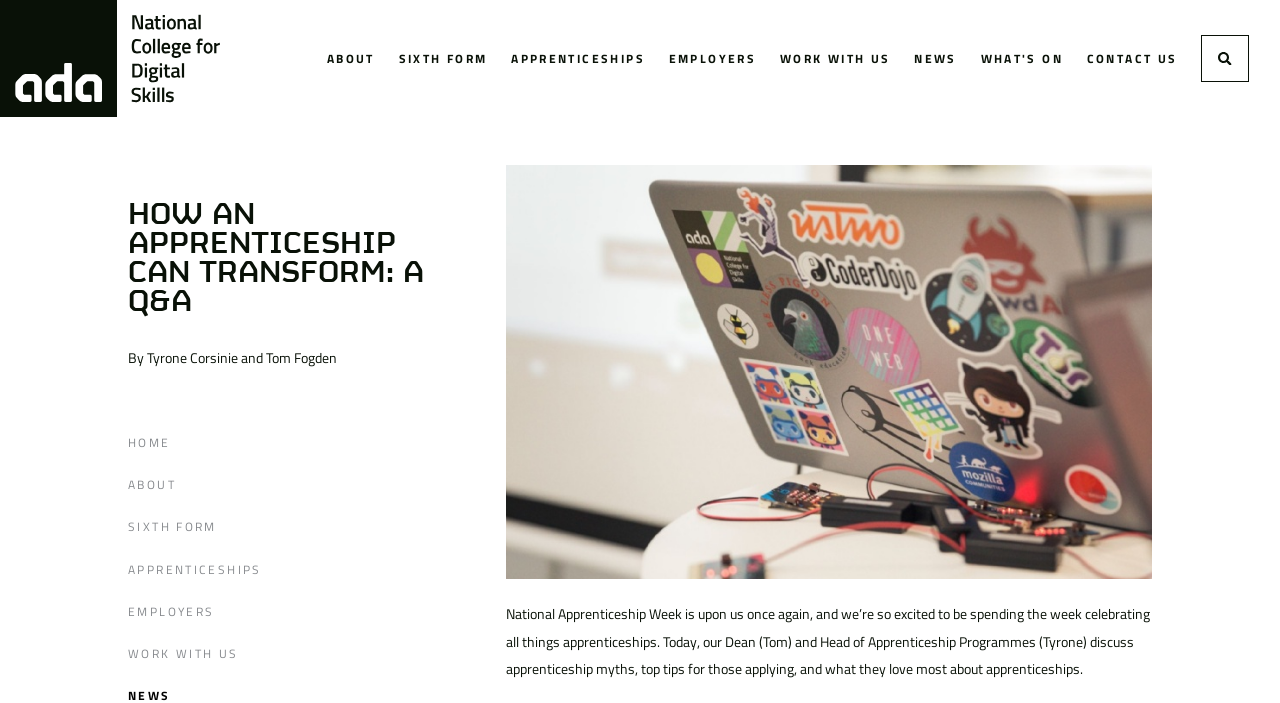Bounding box coordinates are to be given in the format (top-left x, top-left y, bottom-right x, bottom-right y). All values must be floating point numbers between 0 and 1. Provide the bounding box coordinate for the UI element described as: Back

None